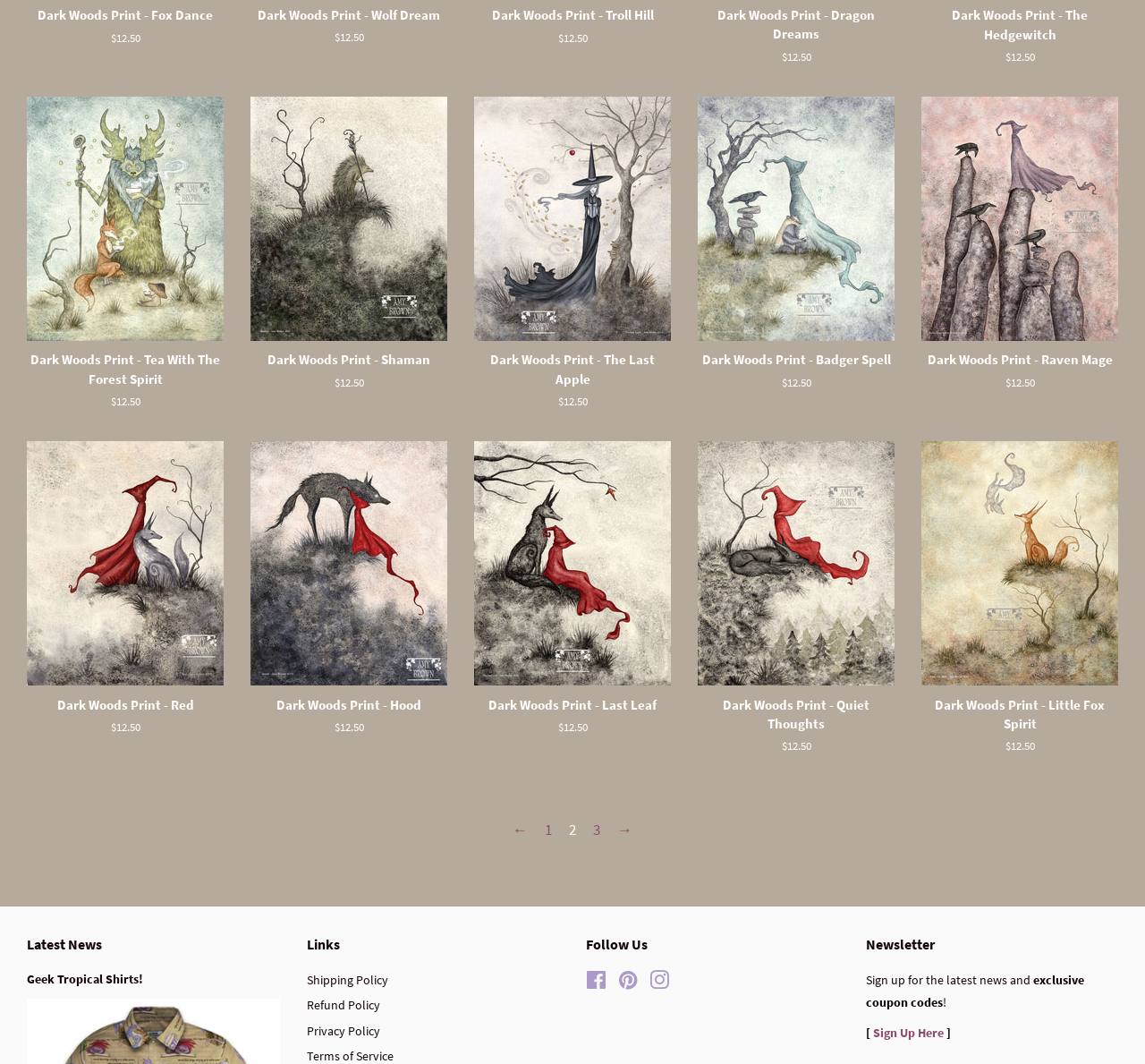Please find the bounding box coordinates of the element's region to be clicked to carry out this instruction: "Read Latest News".

[0.023, 0.877, 0.244, 0.898]